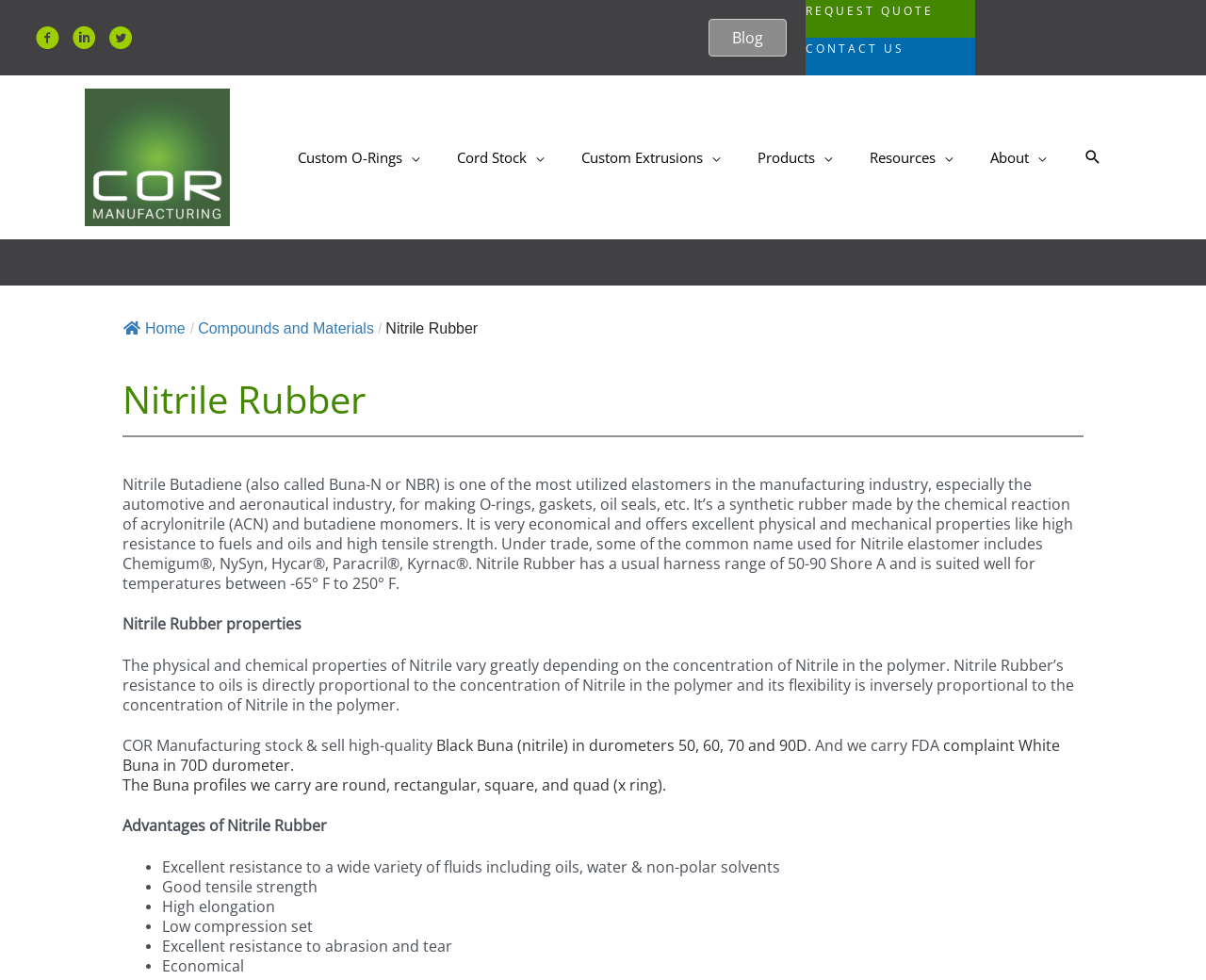Offer a detailed explanation of the webpage layout and contents.

The webpage is about Nitrile Rubber, also known as Buna-N or NBR, a widely used elastomer in the manufacturing industry, particularly in the automotive and aeronautical sectors. At the top of the page, there are several links, including "Blog", "REQUEST QUOTE", "CONTACT US", and "Cor Elastomers", which is accompanied by an image. To the right of these links, there is a navigation menu with links to "Custom O-Rings", "Cord Stock", "Custom Extrusions", "Products", "Resources", and "About".

Below the navigation menu, there is a heading that reads "Nitrile Rubber" and a brief introduction to the material, explaining its properties and uses. The text is divided into several paragraphs, with the first paragraph providing an overview of Nitrile Rubber, including its composition, properties, and applications.

The next section is titled "Nitrile Rubber properties" and discusses the physical and chemical properties of Nitrile, including its resistance to oils and flexibility. This is followed by a section that highlights the products offered by COR Manufacturing, including high-quality Black Buna and White Buna in various durometers.

The webpage also lists the advantages of Nitrile Rubber, including its excellent resistance to fluids, good tensile strength, high elongation, low compression set, excellent resistance to abrasion and tear, and economical price. Each advantage is marked with a bullet point.